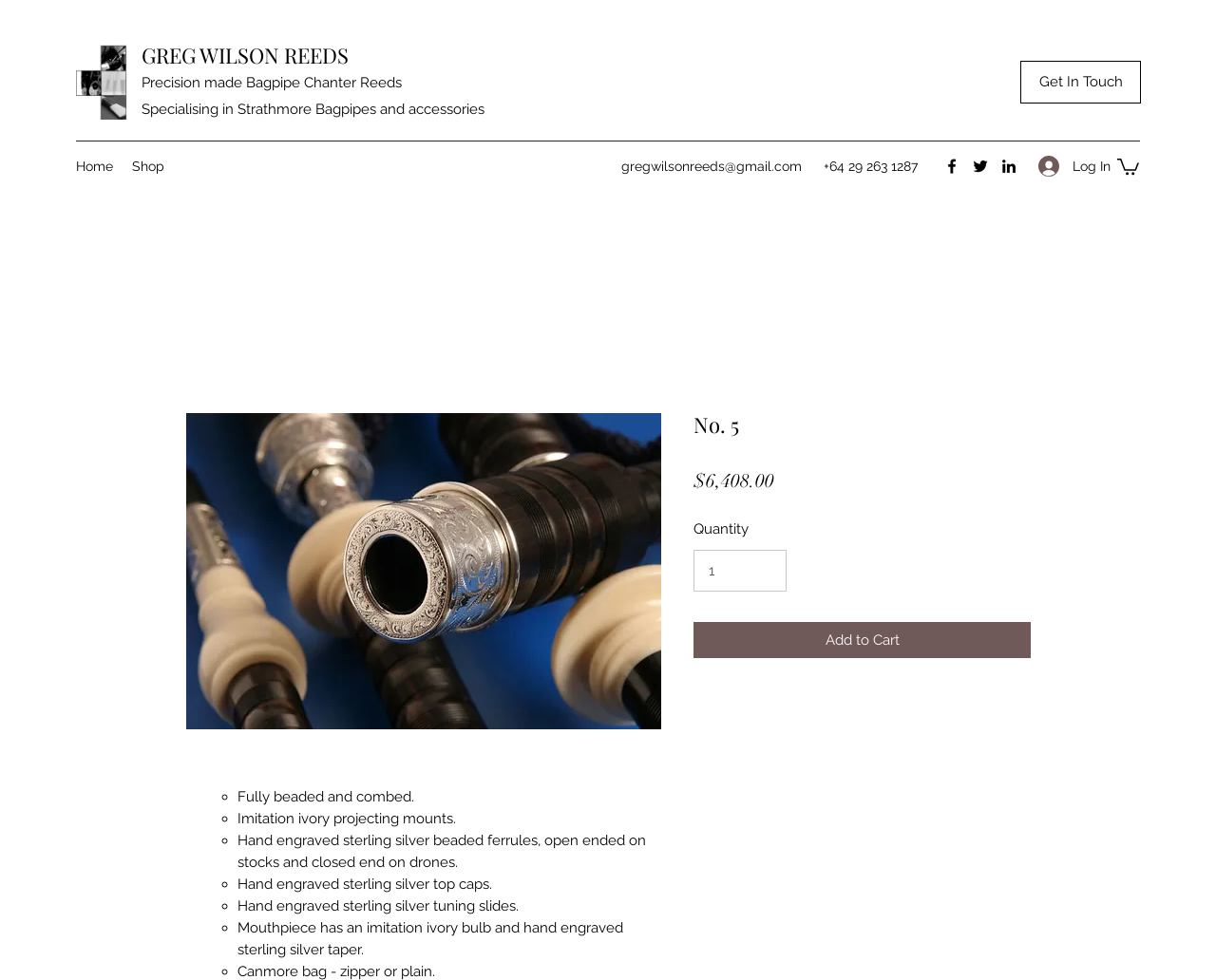Specify the bounding box coordinates of the area to click in order to execute this command: 'Contact through 'gregwilsonreeds@gmail.com''. The coordinates should consist of four float numbers ranging from 0 to 1, and should be formatted as [left, top, right, bottom].

[0.511, 0.162, 0.659, 0.178]